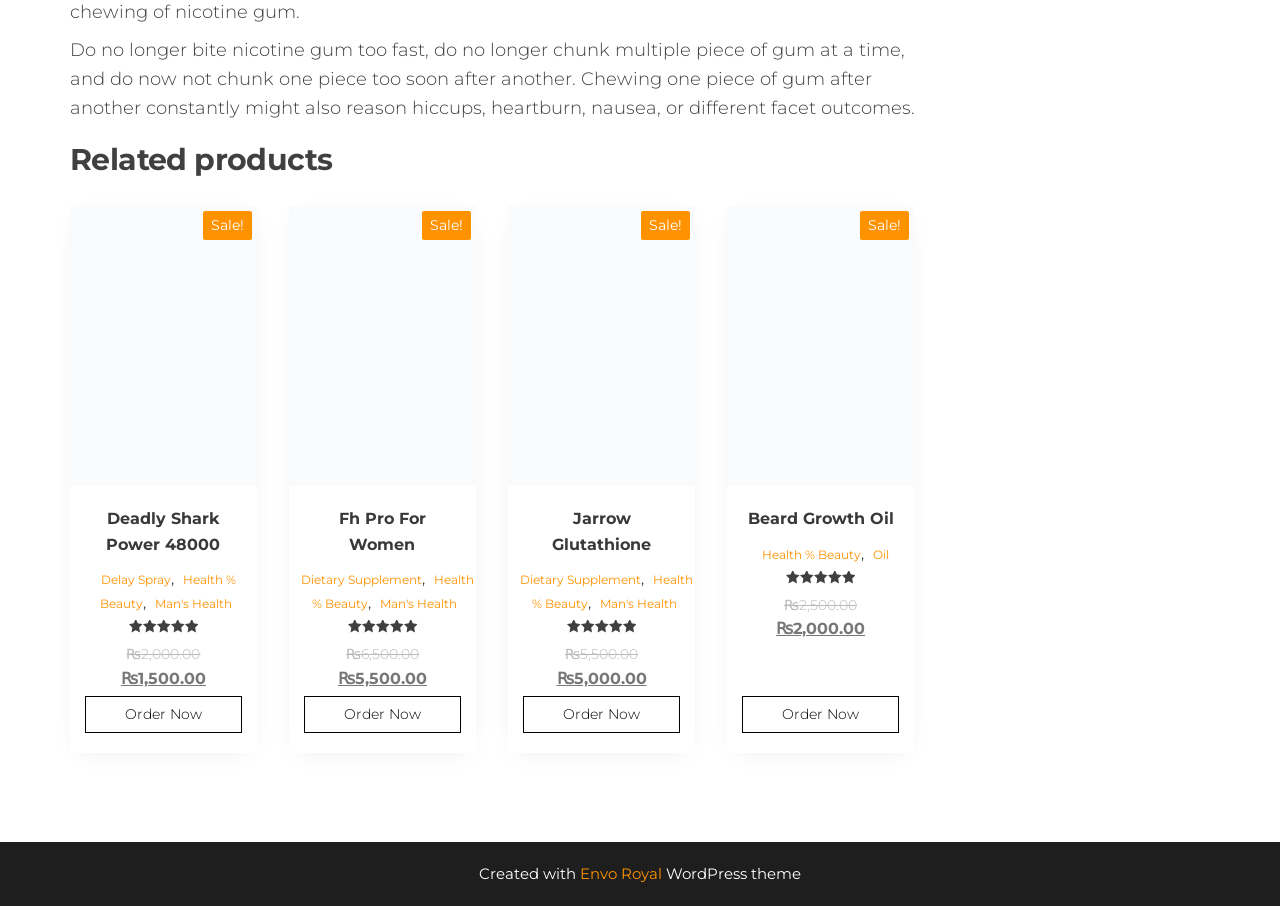Highlight the bounding box coordinates of the region I should click on to meet the following instruction: "View product details of Jarrow Glutathione".

[0.397, 0.227, 0.543, 0.626]